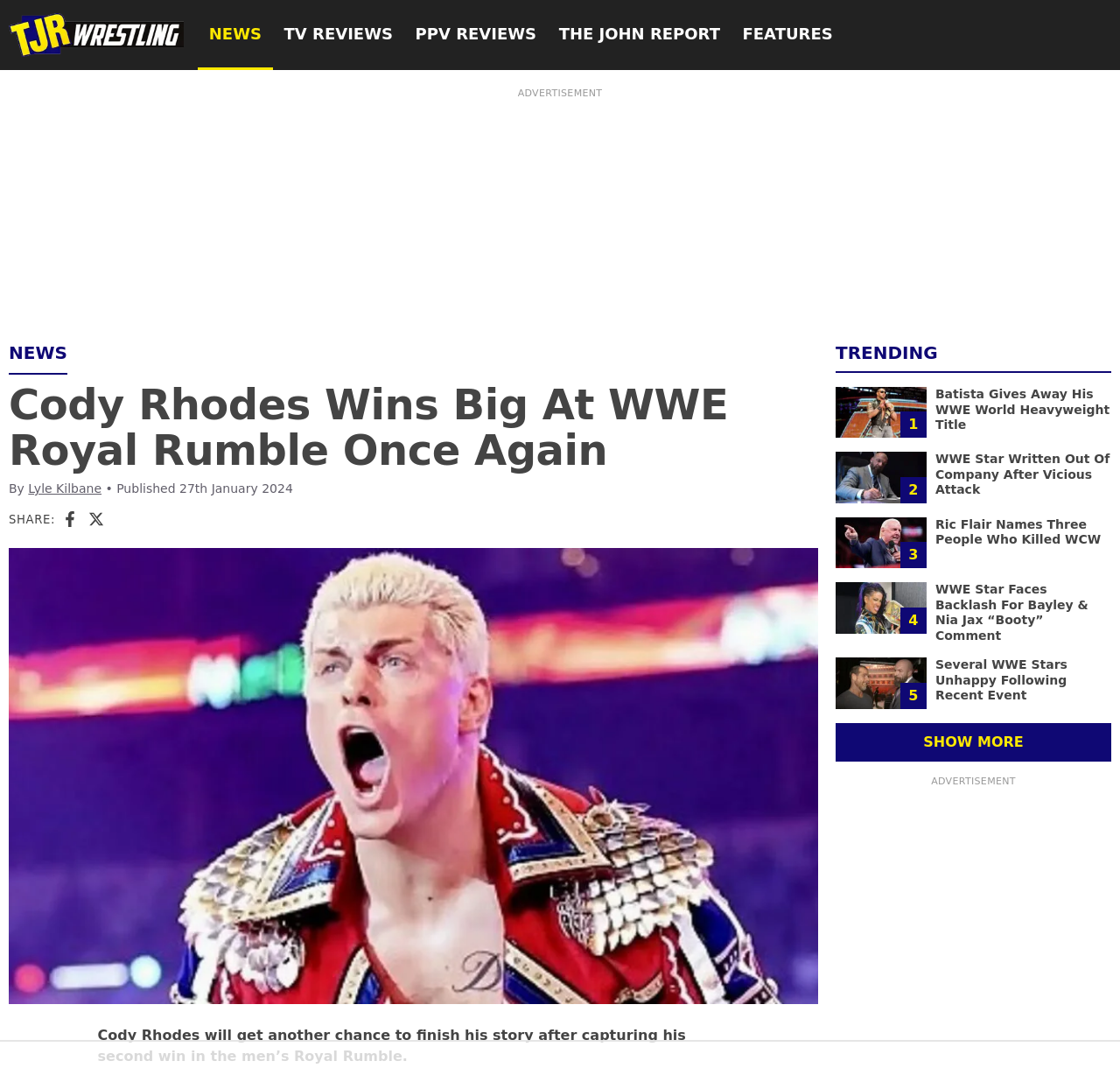Provide the bounding box coordinates of the section that needs to be clicked to accomplish the following instruction: "Click on the Facebook share button."

[0.056, 0.472, 0.07, 0.487]